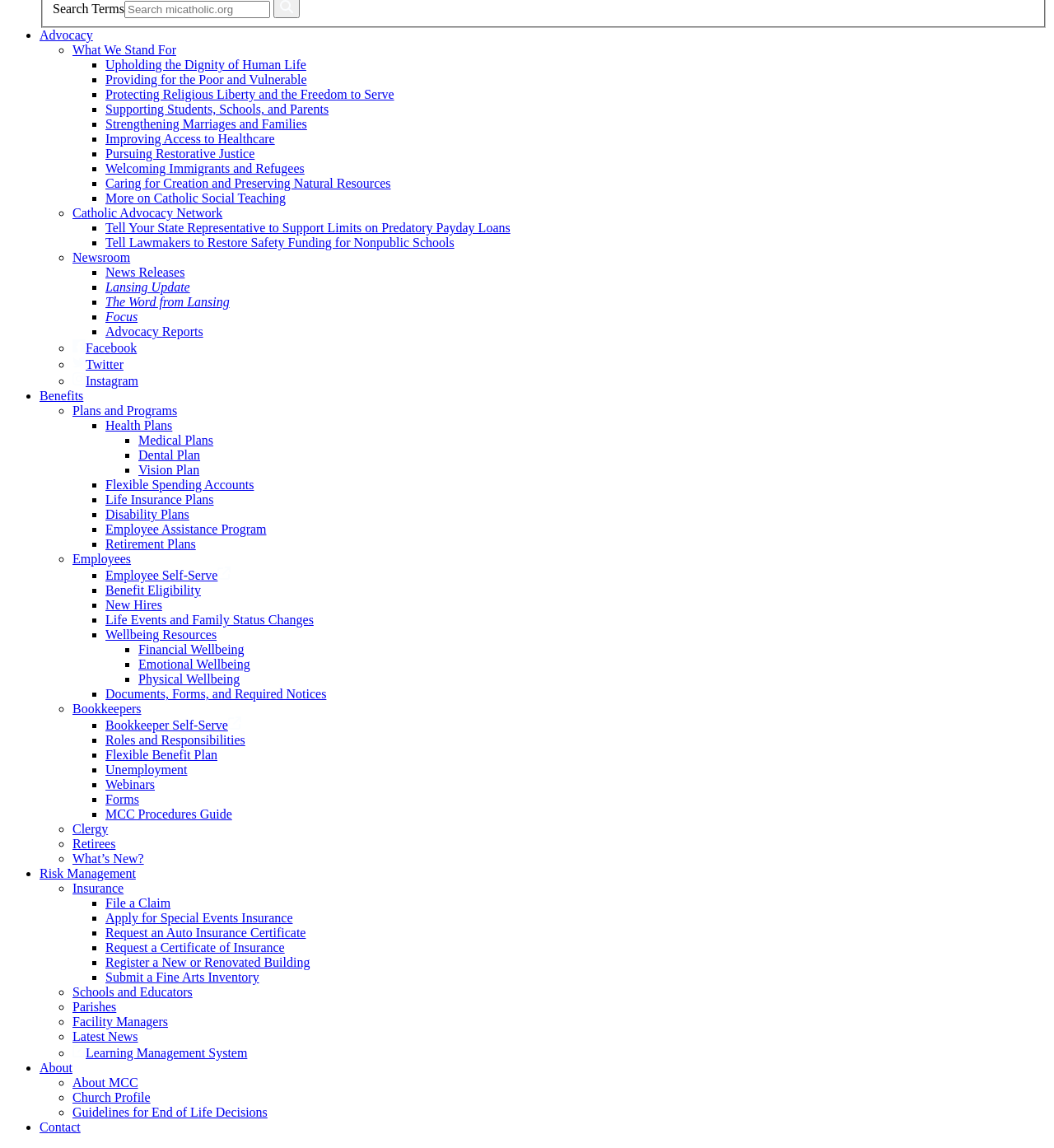Please identify the bounding box coordinates of the element's region that I should click in order to complete the following instruction: "Search for terms". The bounding box coordinates consist of four float numbers between 0 and 1, i.e., [left, top, right, bottom].

[0.118, 0.001, 0.256, 0.016]